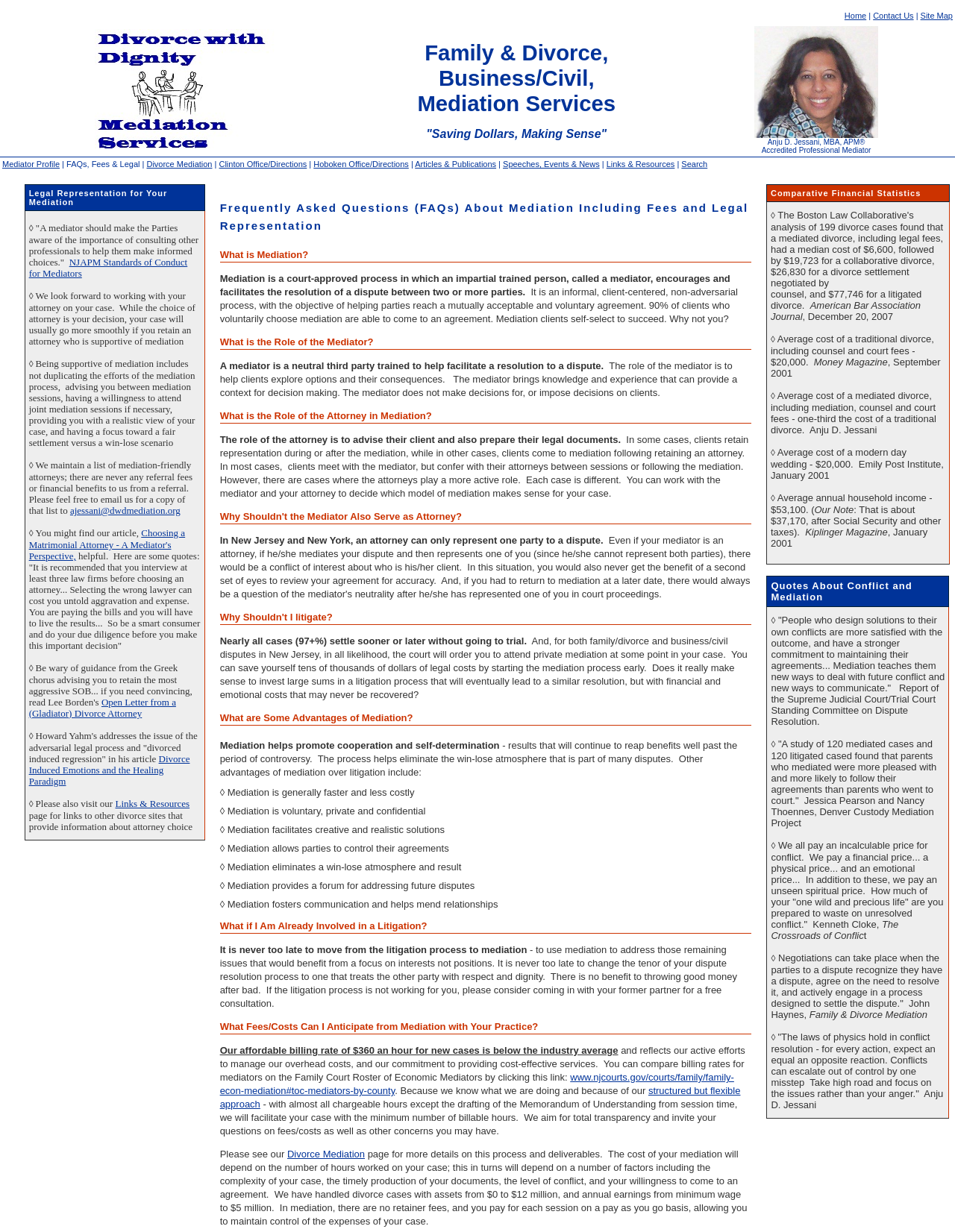Please provide the main heading of the webpage content.

Frequently Asked Questions (FAQs) About Mediation Including Fees and Legal Representation